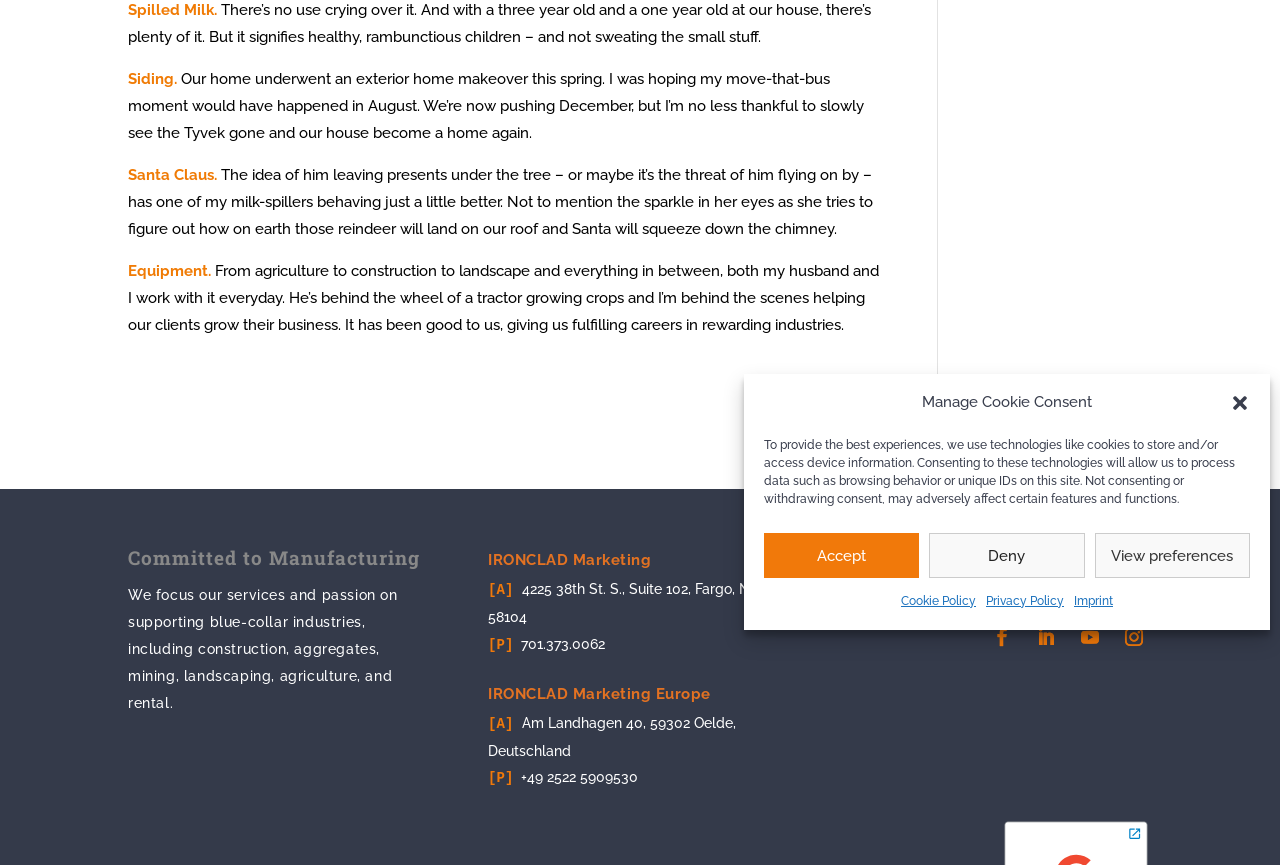Bounding box coordinates are specified in the format (top-left x, top-left y, bottom-right x, bottom-right y). All values are floating point numbers bounded between 0 and 1. Please provide the bounding box coordinate of the region this sentence describes: Follow

[0.837, 0.715, 0.866, 0.757]